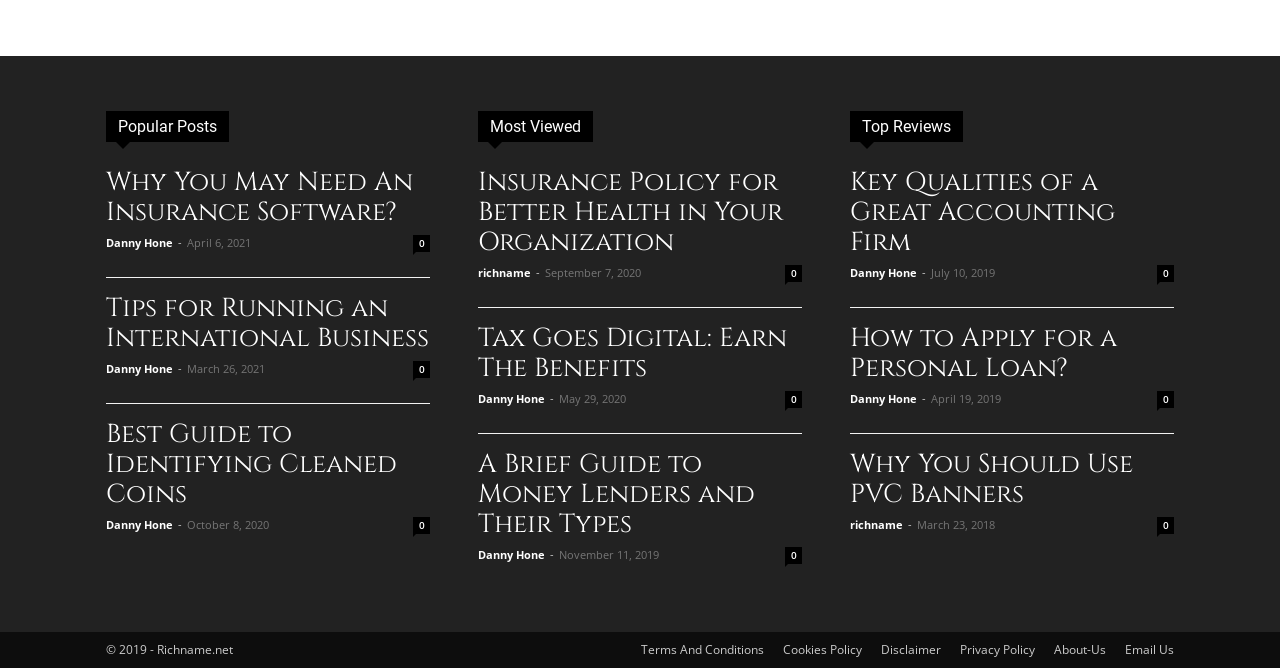Using floating point numbers between 0 and 1, provide the bounding box coordinates in the format (top-left x, top-left y, bottom-right x, bottom-right y). Locate the UI element described here: The Secret To Building Wealth

[0.083, 0.125, 0.309, 0.163]